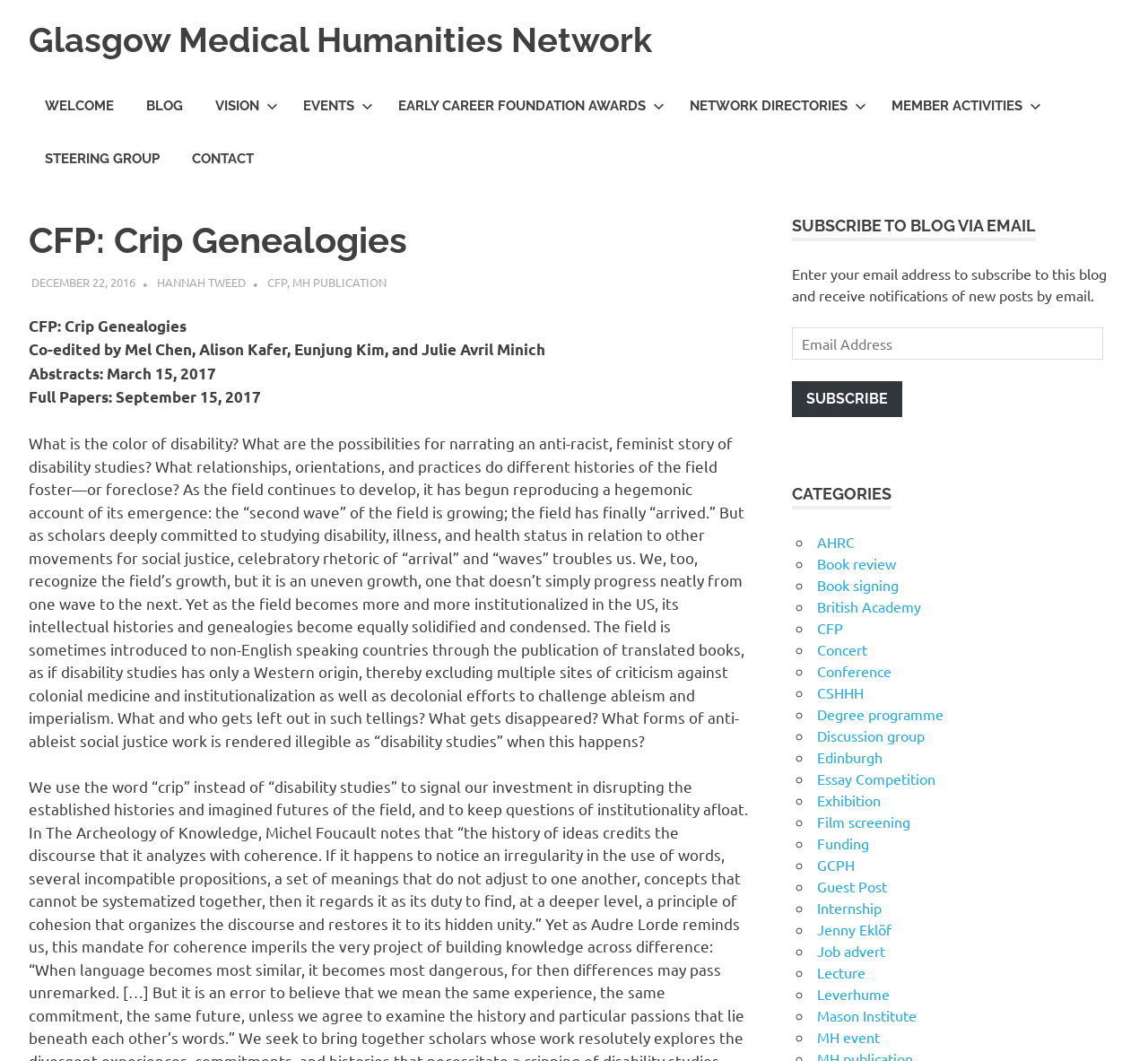Find the bounding box coordinates of the element's region that should be clicked in order to follow the given instruction: "Click the 'BLOG' link". The coordinates should consist of four float numbers between 0 and 1, i.e., [left, top, right, bottom].

[0.113, 0.075, 0.173, 0.125]